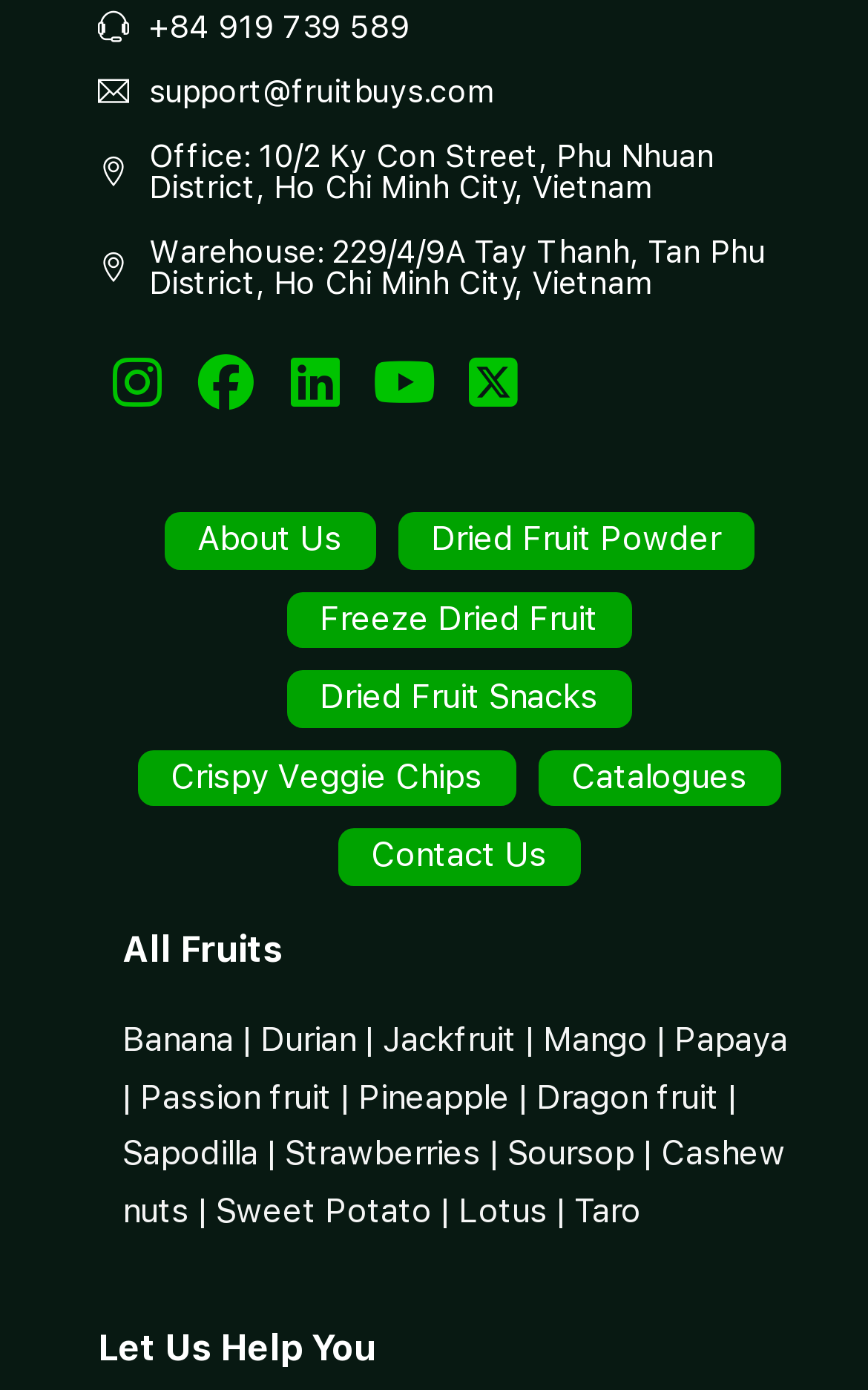Determine the bounding box coordinates of the area to click in order to meet this instruction: "Explore Crispy Veggie Chips".

[0.158, 0.539, 0.594, 0.58]